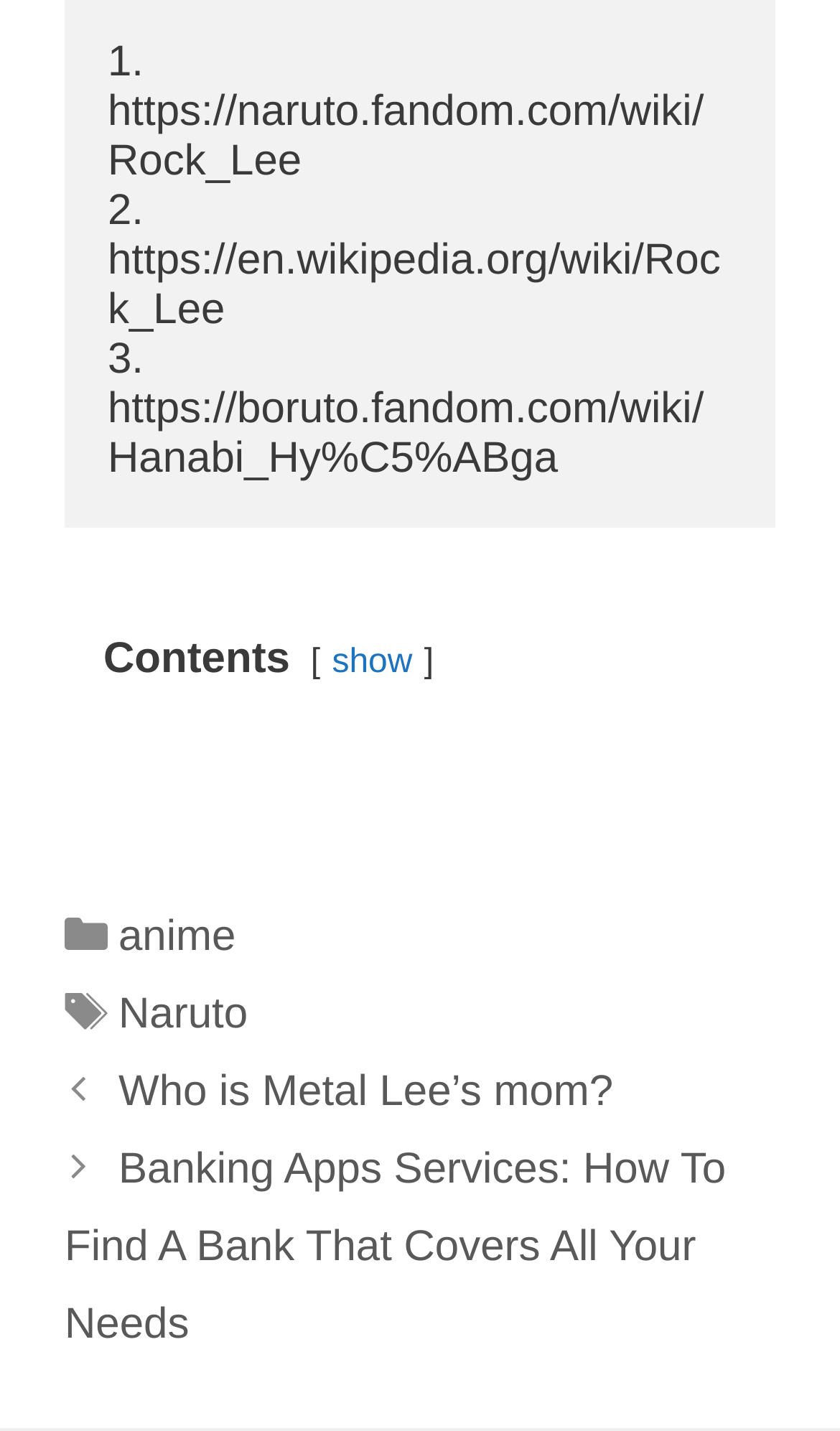Please provide a one-word or short phrase answer to the question:
How many links are under the 'Posts' navigation section?

2